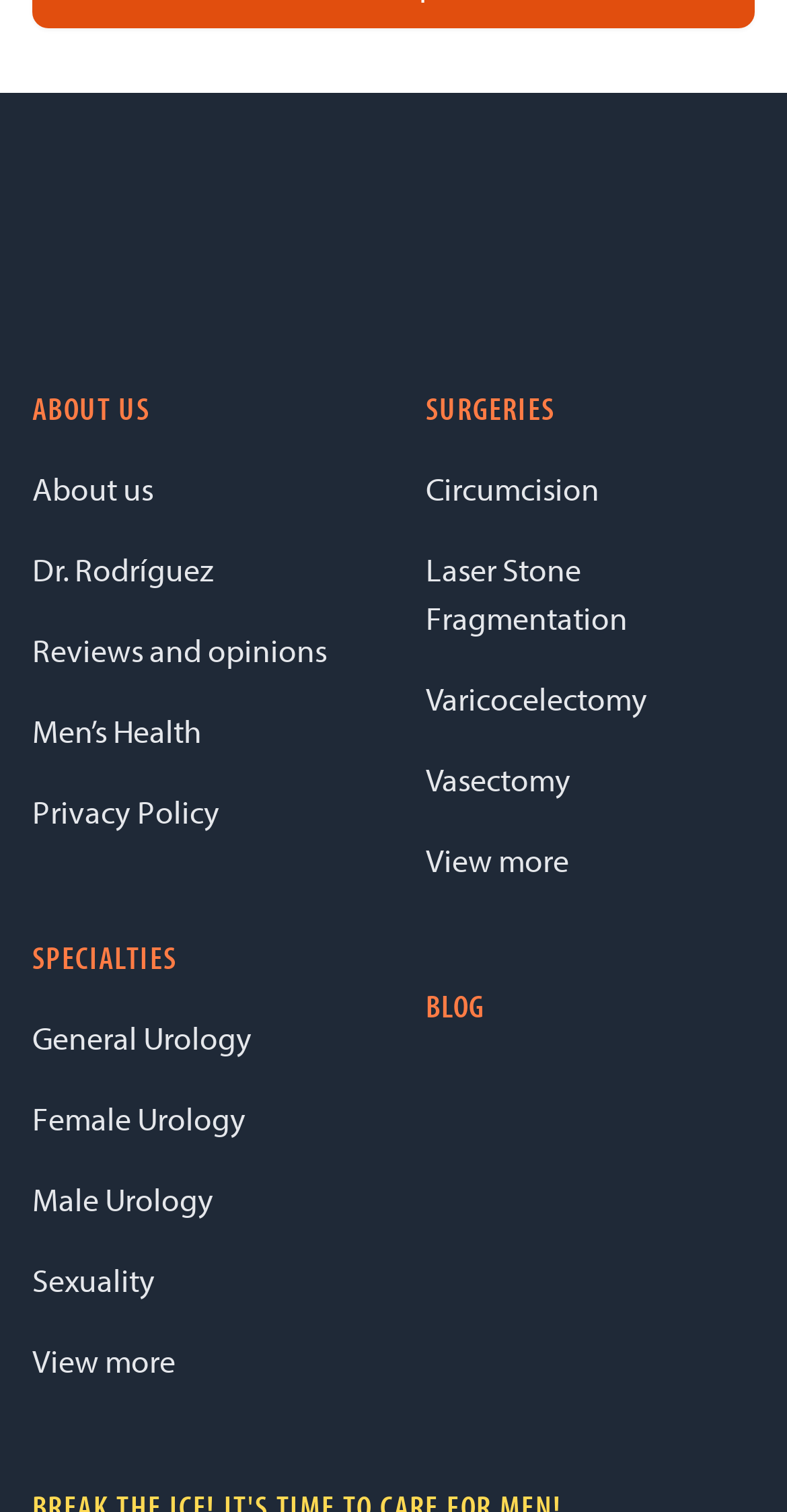Please specify the bounding box coordinates for the clickable region that will help you carry out the instruction: "Learn about Dr. Rodríguez".

[0.041, 0.363, 0.272, 0.39]